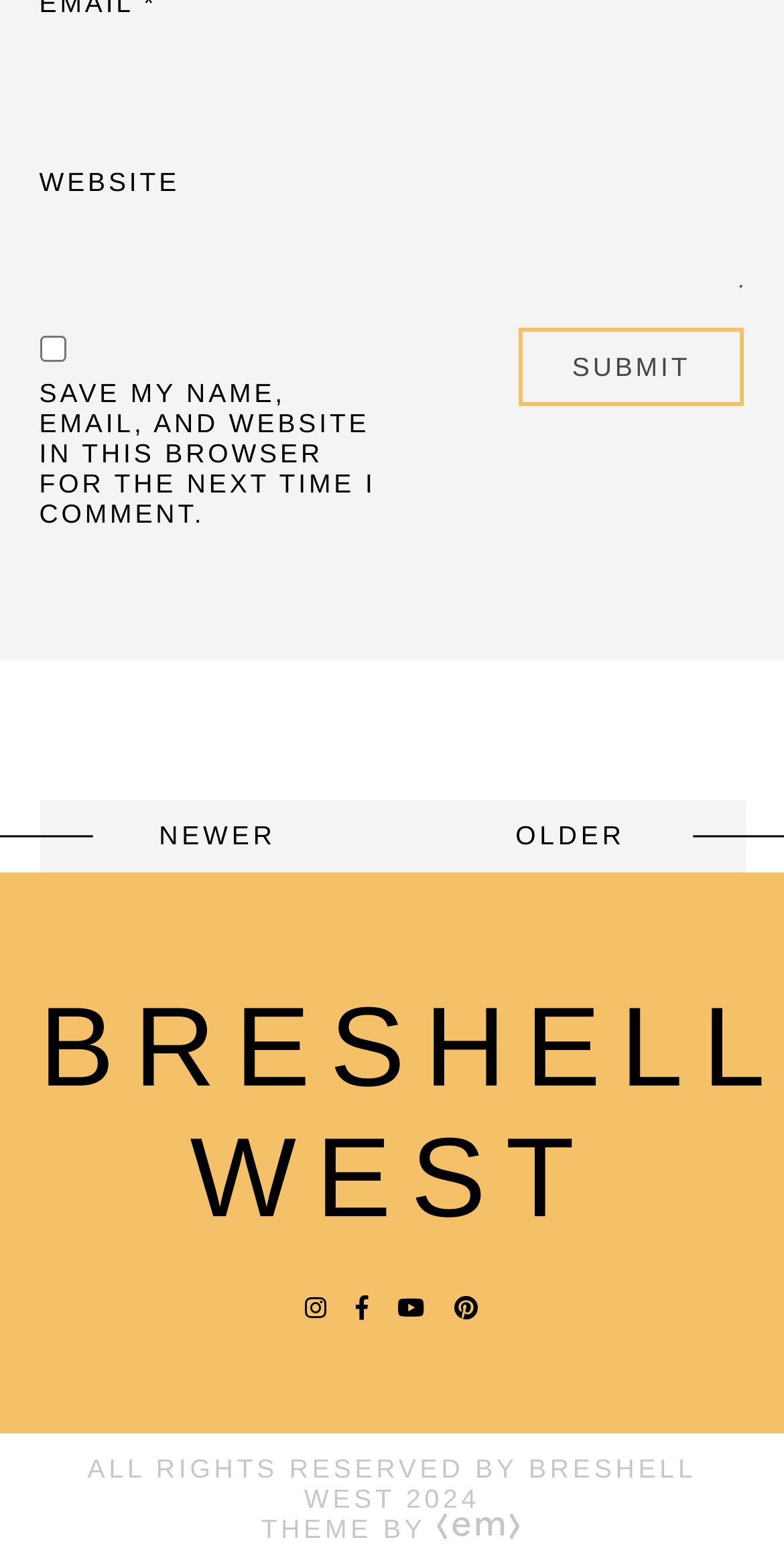Identify the bounding box coordinates for the element you need to click to achieve the following task: "Click the 'See All' link". The coordinates must be four float values ranging from 0 to 1, formatted as [left, top, right, bottom].

None